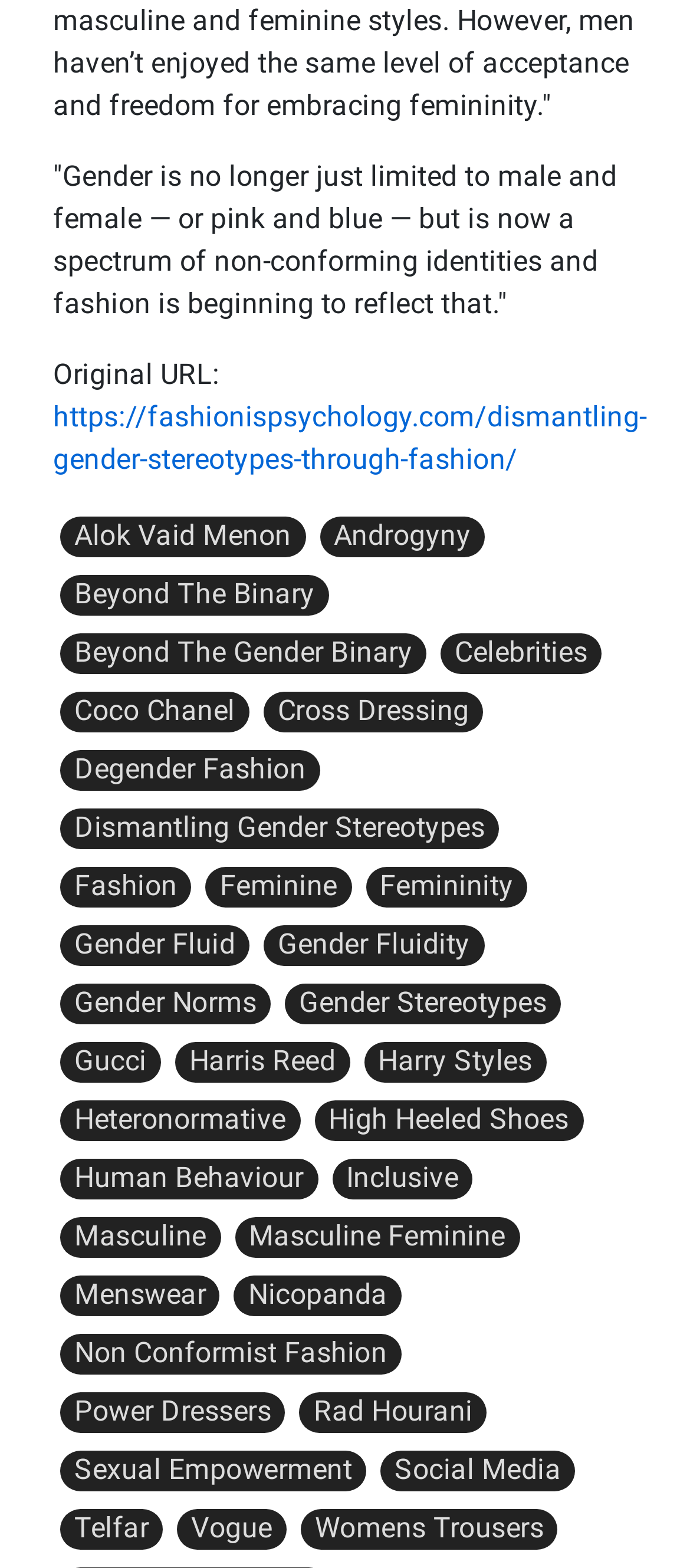What is the main topic of this webpage? From the image, respond with a single word or brief phrase.

Gender and fashion